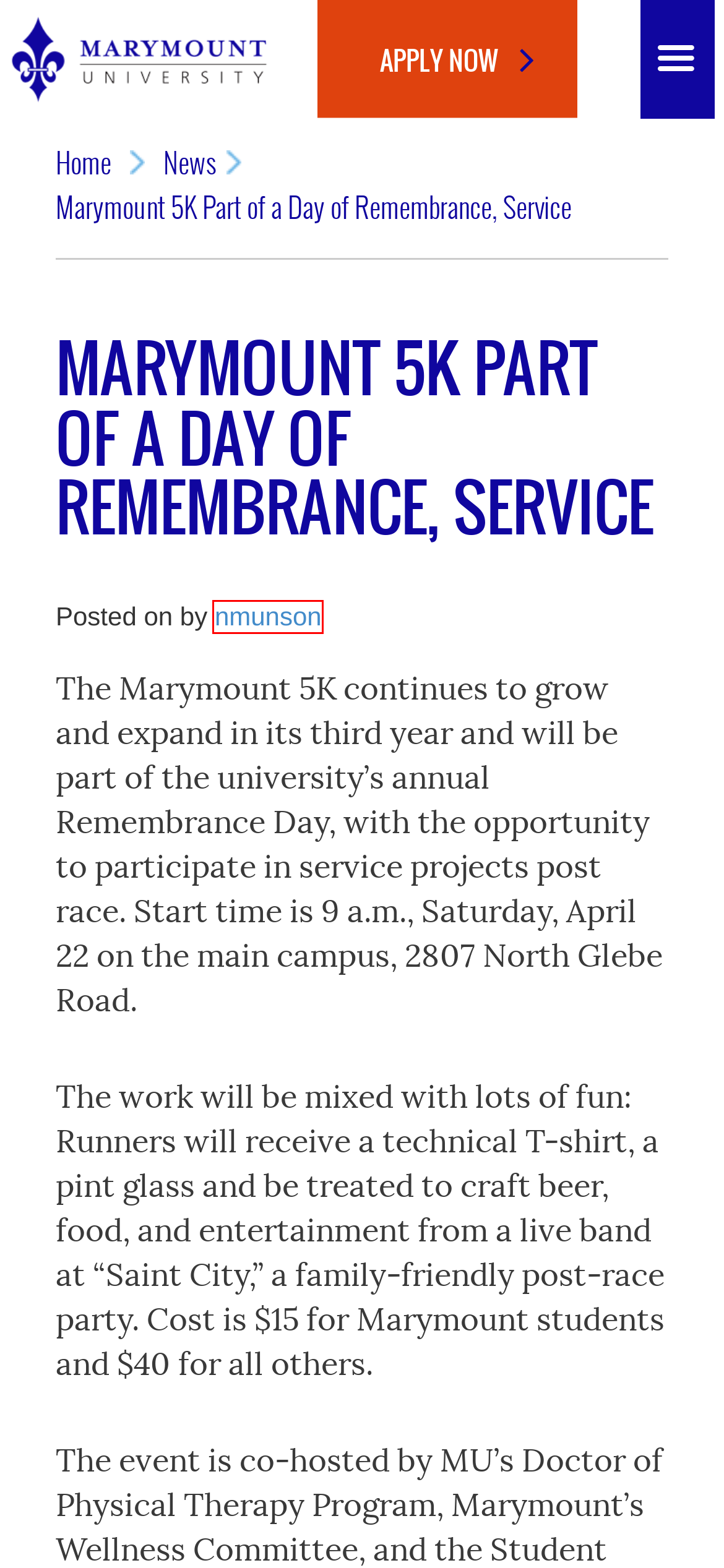Inspect the screenshot of a webpage with a red rectangle bounding box. Identify the webpage description that best corresponds to the new webpage after clicking the element inside the bounding box. Here are the candidates:
A. About Marymount - Marymount University
B. Quick Links - Marymount University
C. Terms of Use for Web Sites and Services - Marymount University
D. Nicholas Munson's Main Blog posts | Marymount University Blog
E. News - Marymount University
F. Anne Aichele | Marymount Directory
G. Marymount University - Catholic University in Arlington, VA
H. Alumni and Friends - Marymount University

D